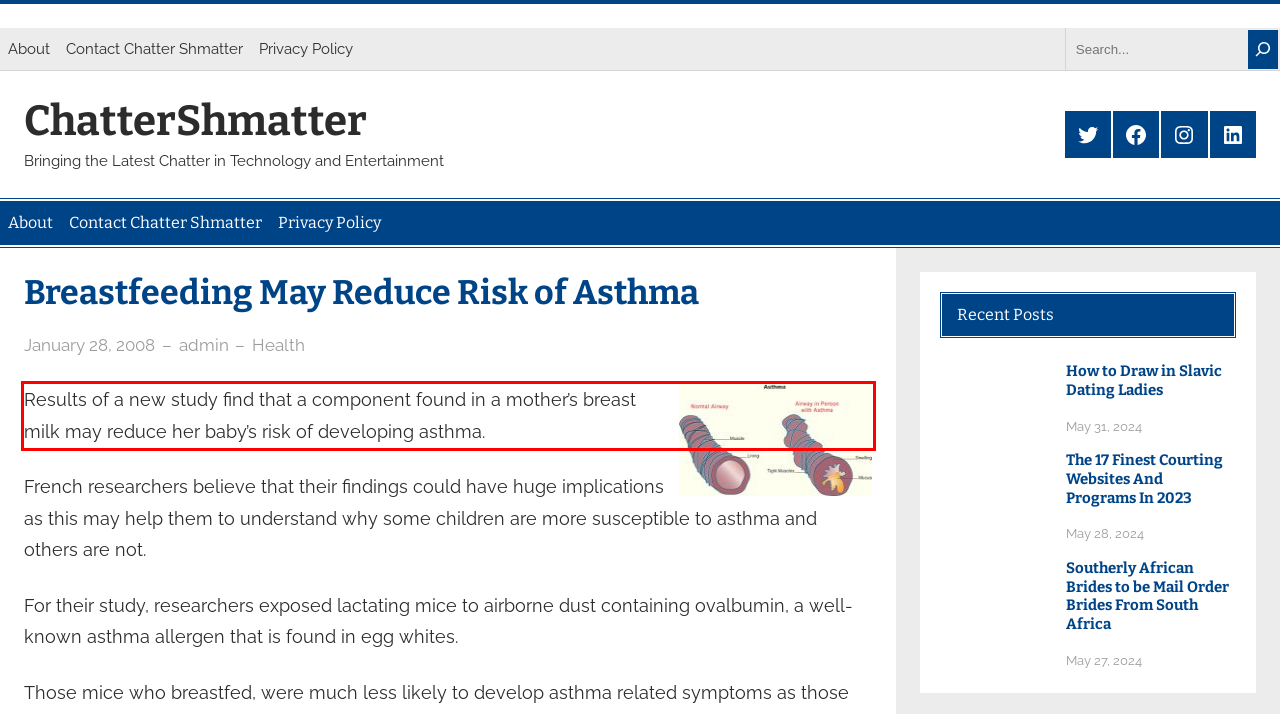You are looking at a screenshot of a webpage with a red rectangle bounding box. Use OCR to identify and extract the text content found inside this red bounding box.

Results of a new study find that a component found in a mother’s breast milk may reduce her baby’s risk of developing asthma.